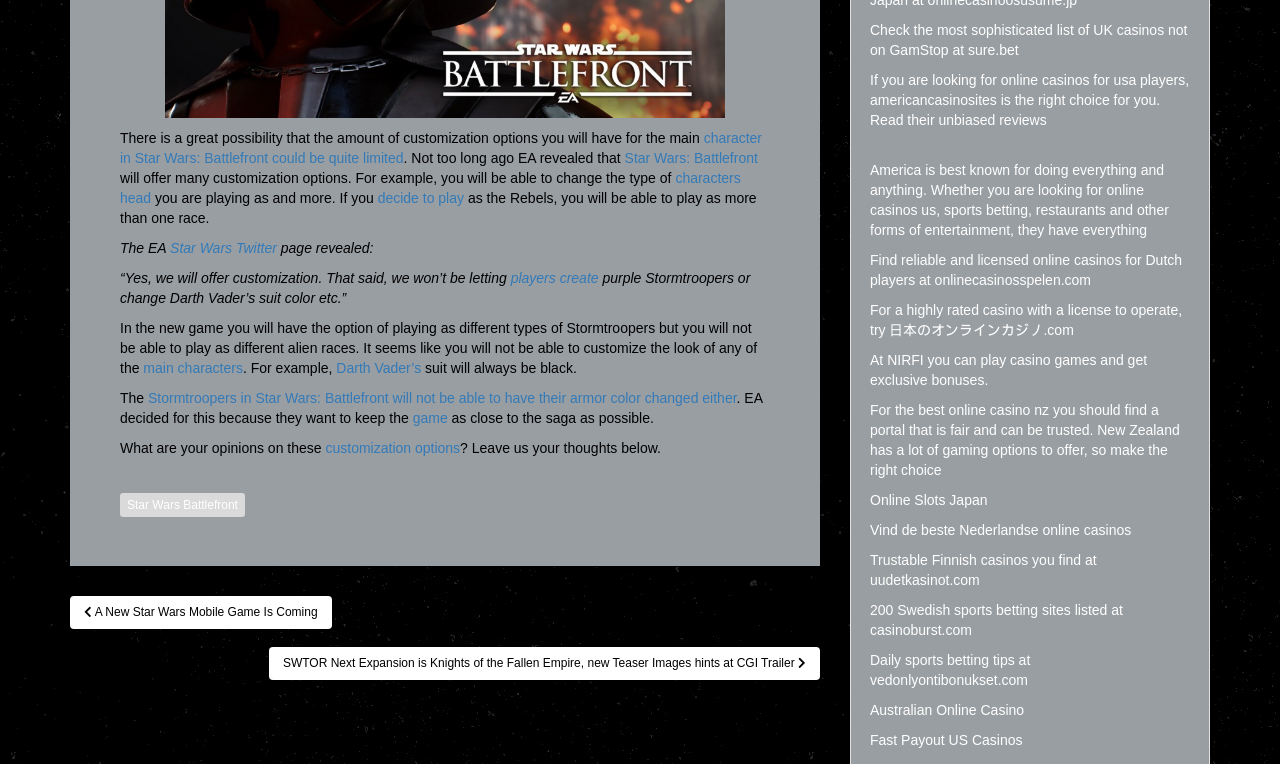Provide a one-word or short-phrase response to the question:
Can players play as different alien races in the game?

No